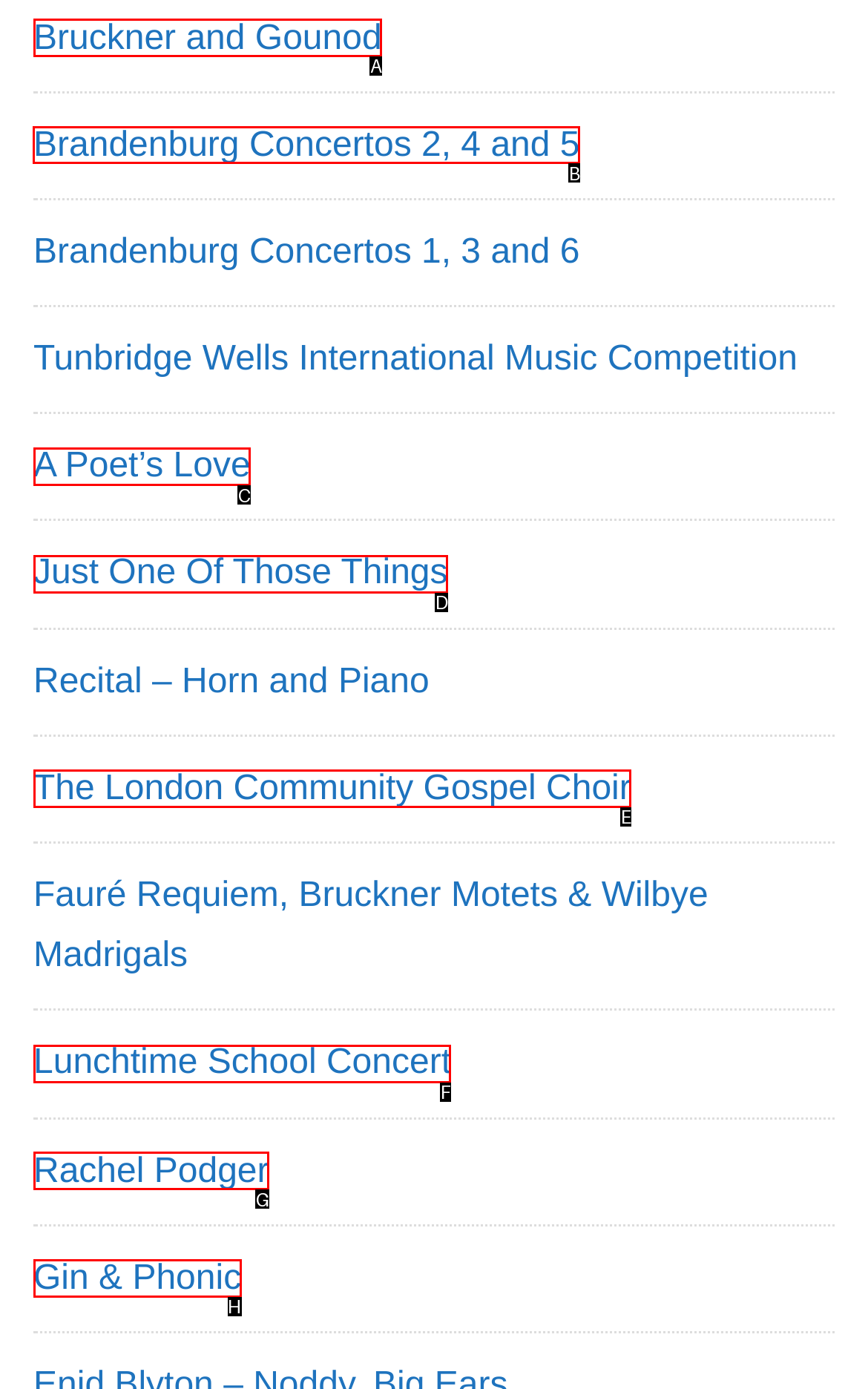Determine which UI element I need to click to achieve the following task: view Brandenburg Concertos 2, 4 and 5 Provide your answer as the letter of the selected option.

B